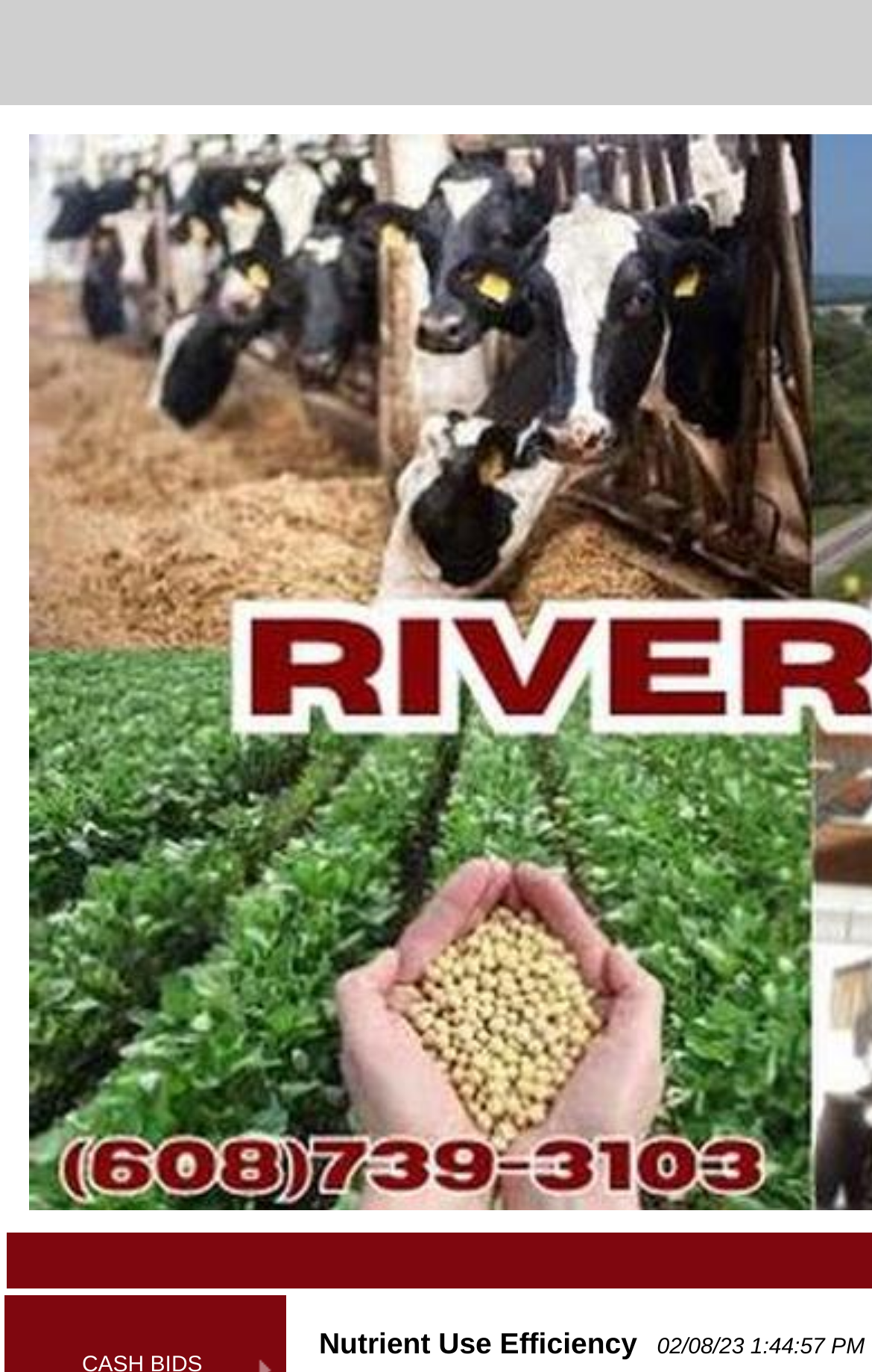Generate the text of the webpage's primary heading.

How Nutrient Use Efficiency Will Protect Your Farm and its Profits